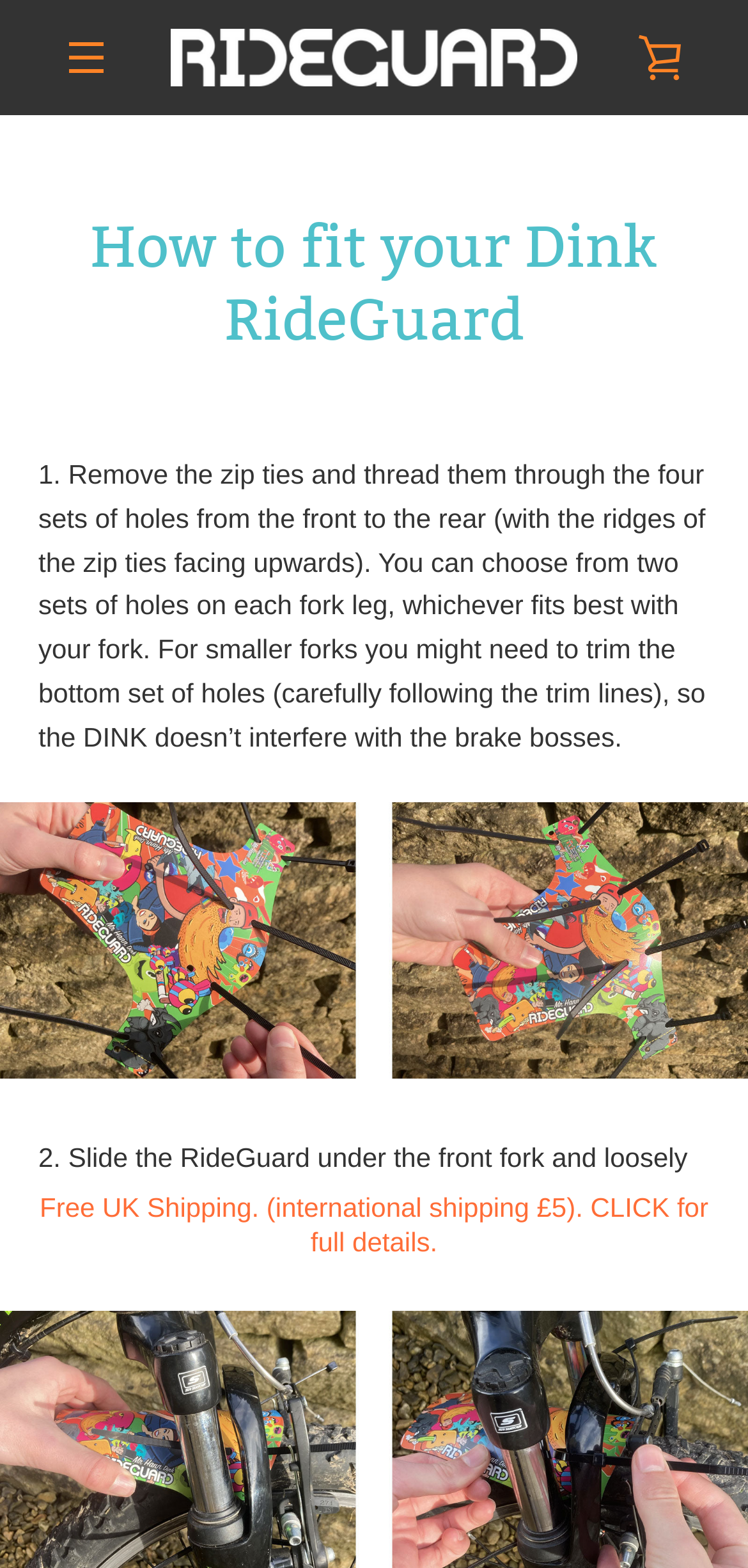Kindly provide the bounding box coordinates of the section you need to click on to fulfill the given instruction: "Follow RideGuard on Facebook".

[0.431, 0.542, 0.482, 0.562]